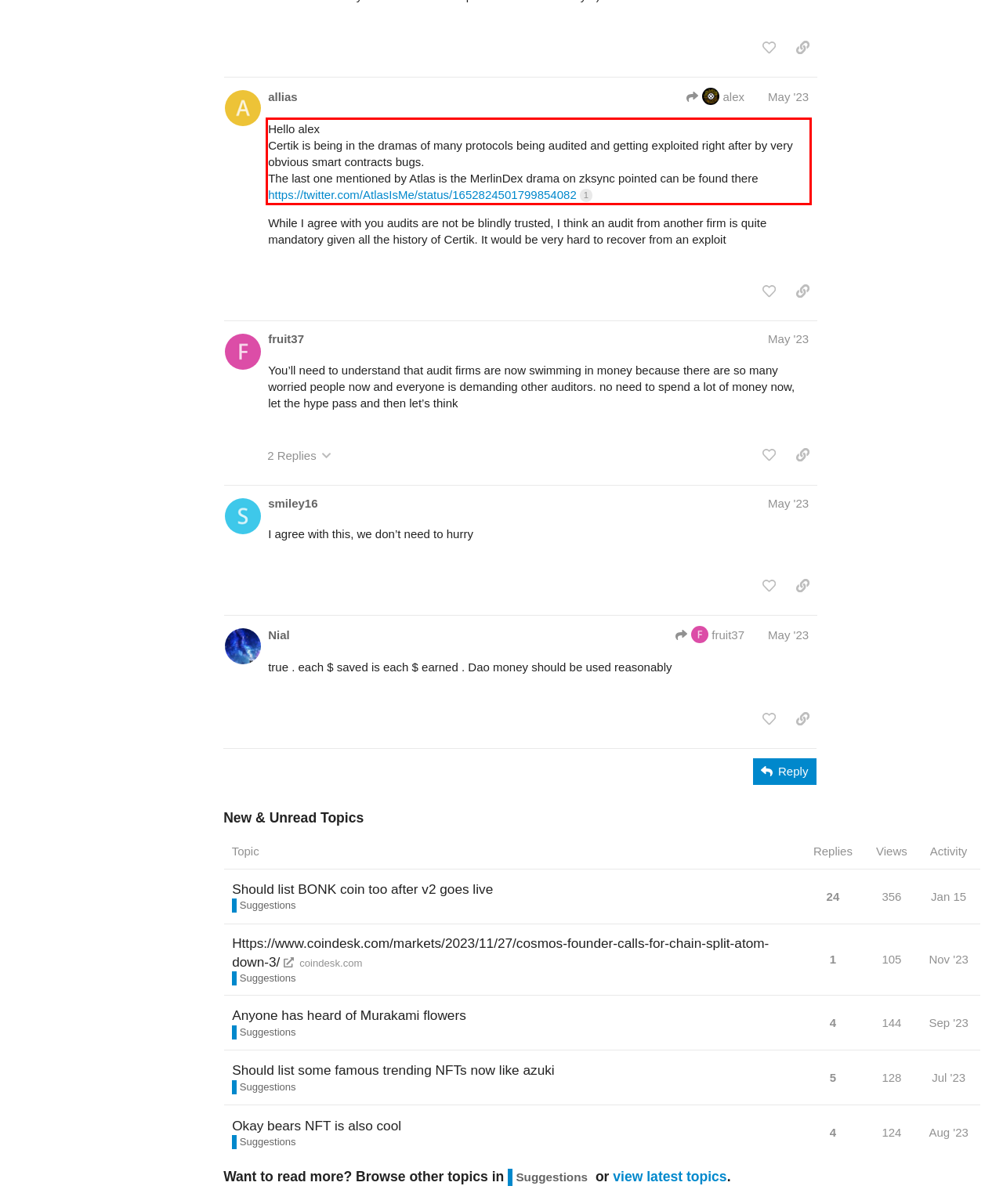Using the provided webpage screenshot, recognize the text content in the area marked by the red bounding box.

Hello alex Certik is being in the dramas of many protocols being audited and getting exploited right after by very obvious smart contracts bugs. The last one mentioned by Atlas is the MerlinDex drama on zksync pointed can be found there https://twitter.com/AtlasIsMe/status/1652824501799854082 1